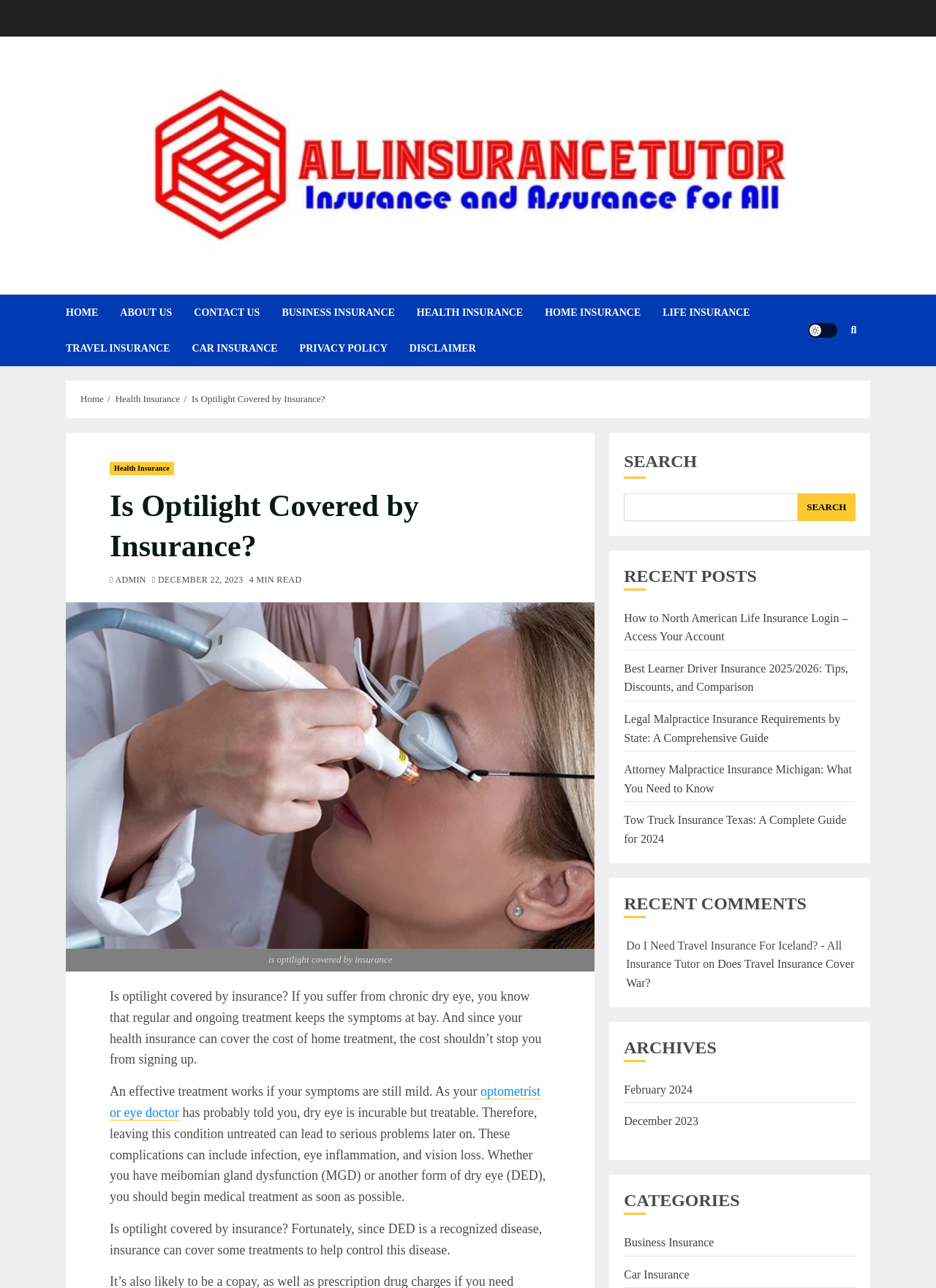What is the topic of the current article?
Please answer the question as detailed as possible.

The current article is discussing whether Optilight is covered by insurance, specifically in the context of chronic dry eye treatment. The article provides information on the importance of treating dry eye and how insurance can help cover the costs.